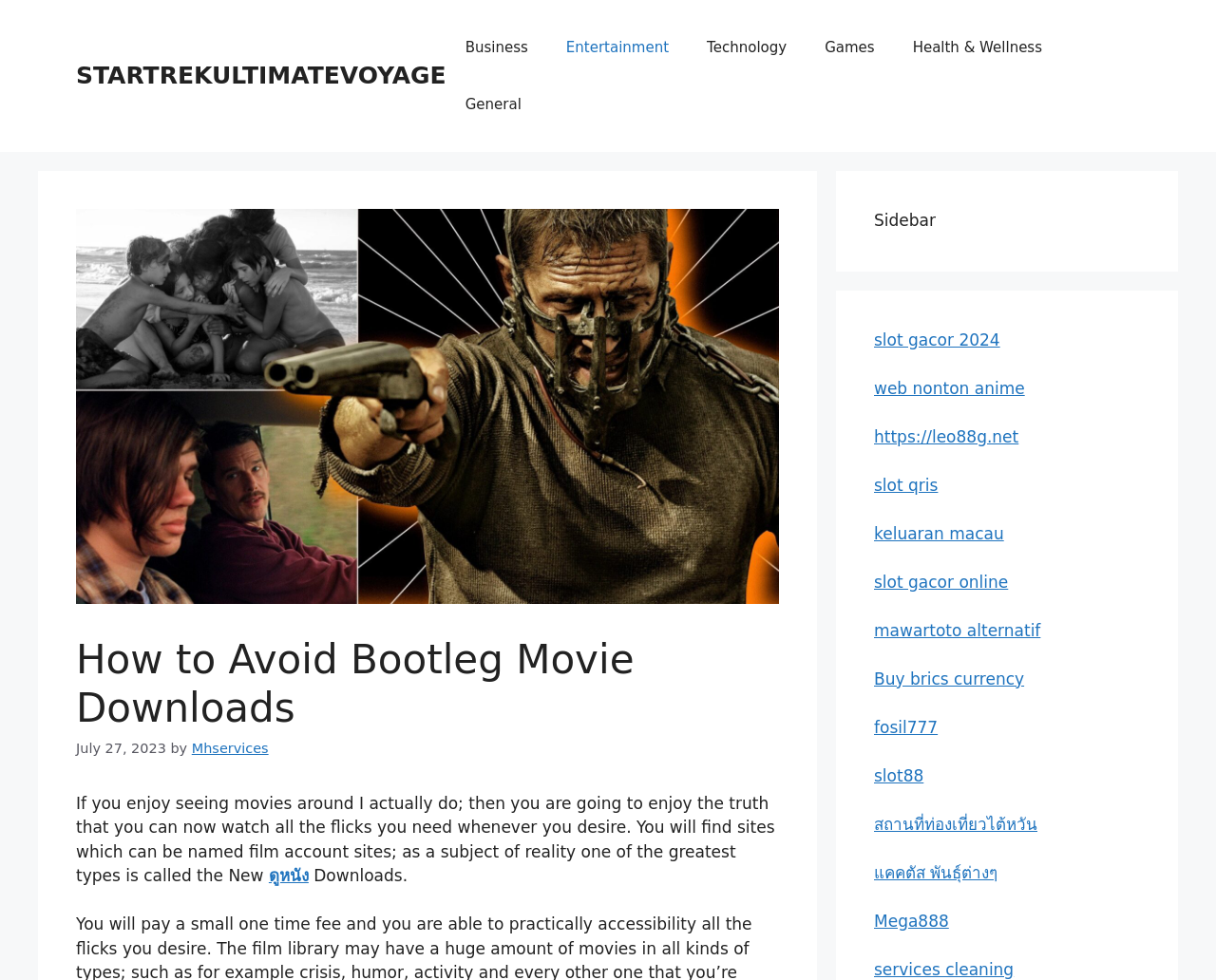Identify and provide the title of the webpage.

How to Avoid Bootleg Movie Downloads